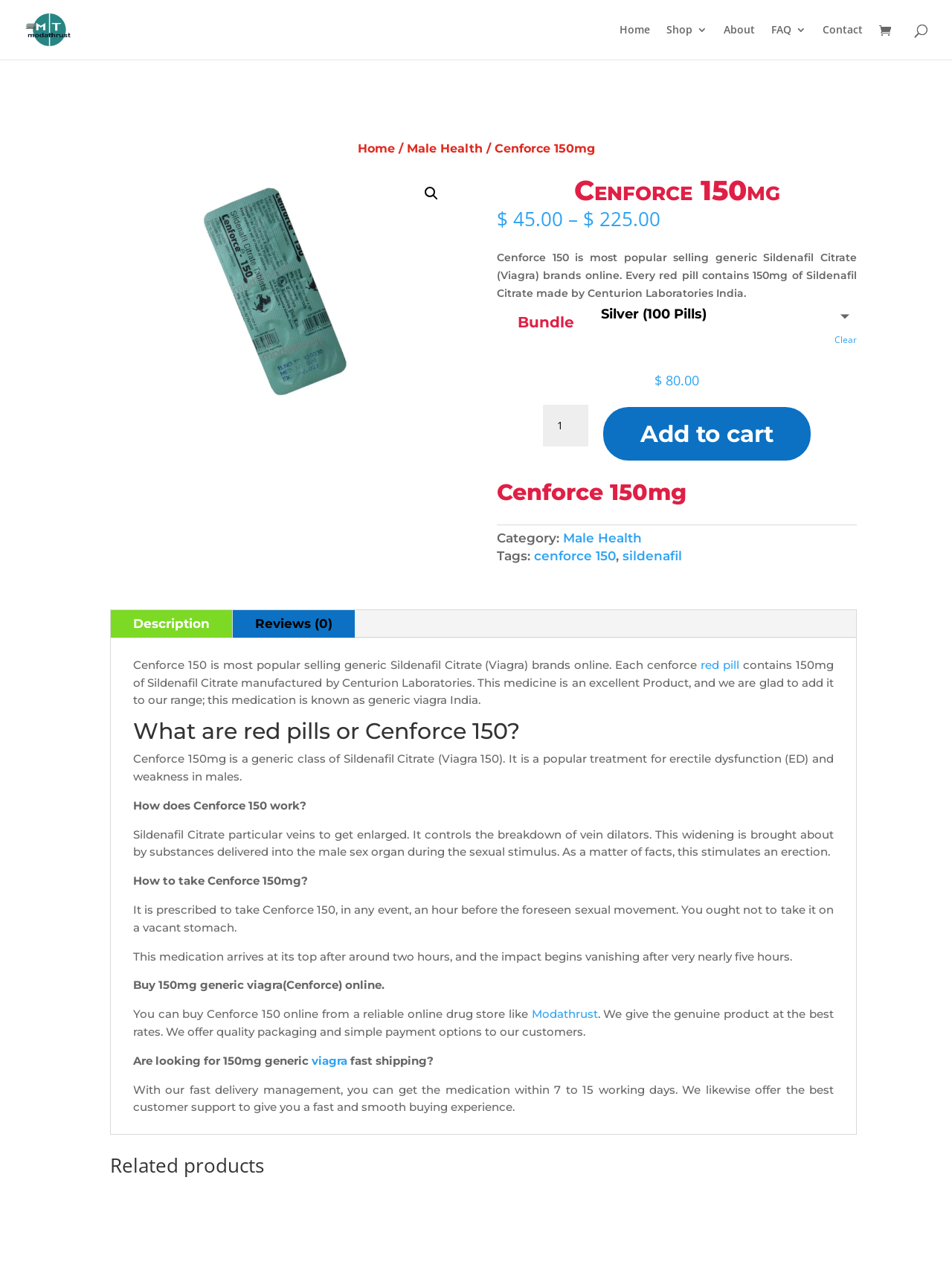Determine the coordinates of the bounding box that should be clicked to complete the instruction: "Add to cart". The coordinates should be represented by four float numbers between 0 and 1: [left, top, right, bottom].

[0.633, 0.317, 0.851, 0.358]